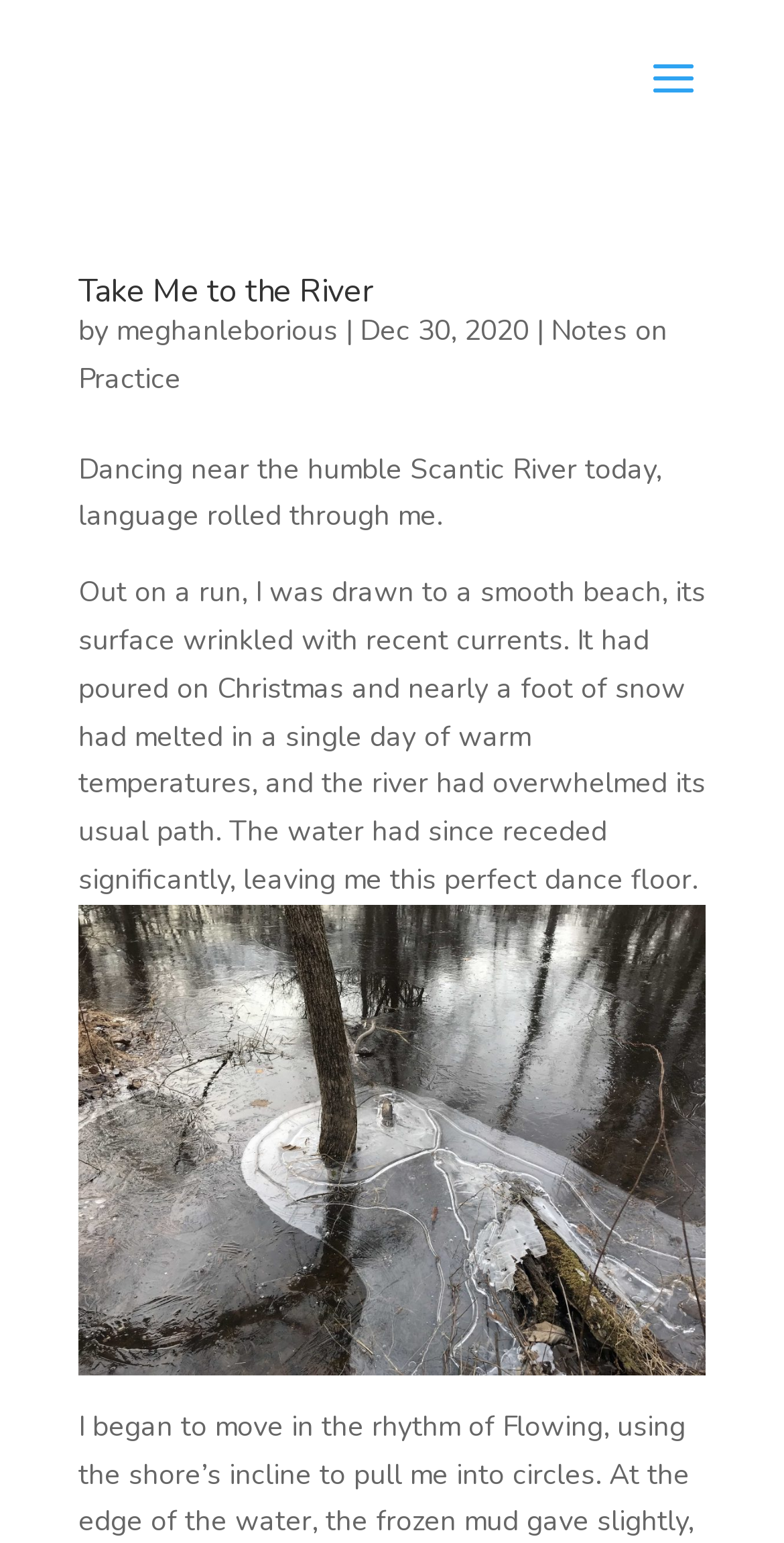How many paragraphs are in the first article?
Based on the image, give a concise answer in the form of a single word or short phrase.

2